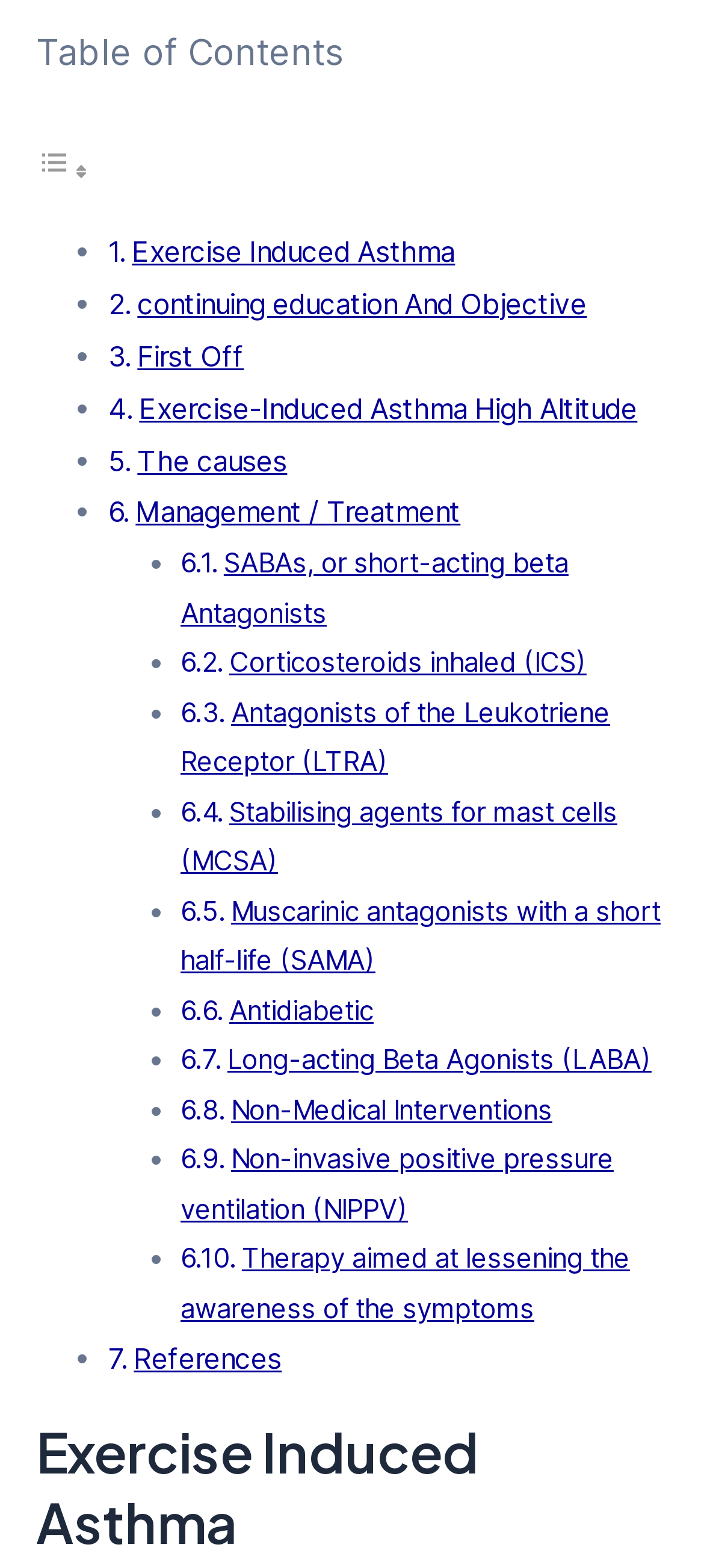Identify the bounding box coordinates for the element you need to click to achieve the following task: "Read about Management / Treatment". The coordinates must be four float values ranging from 0 to 1, formatted as [left, top, right, bottom].

[0.193, 0.316, 0.654, 0.338]